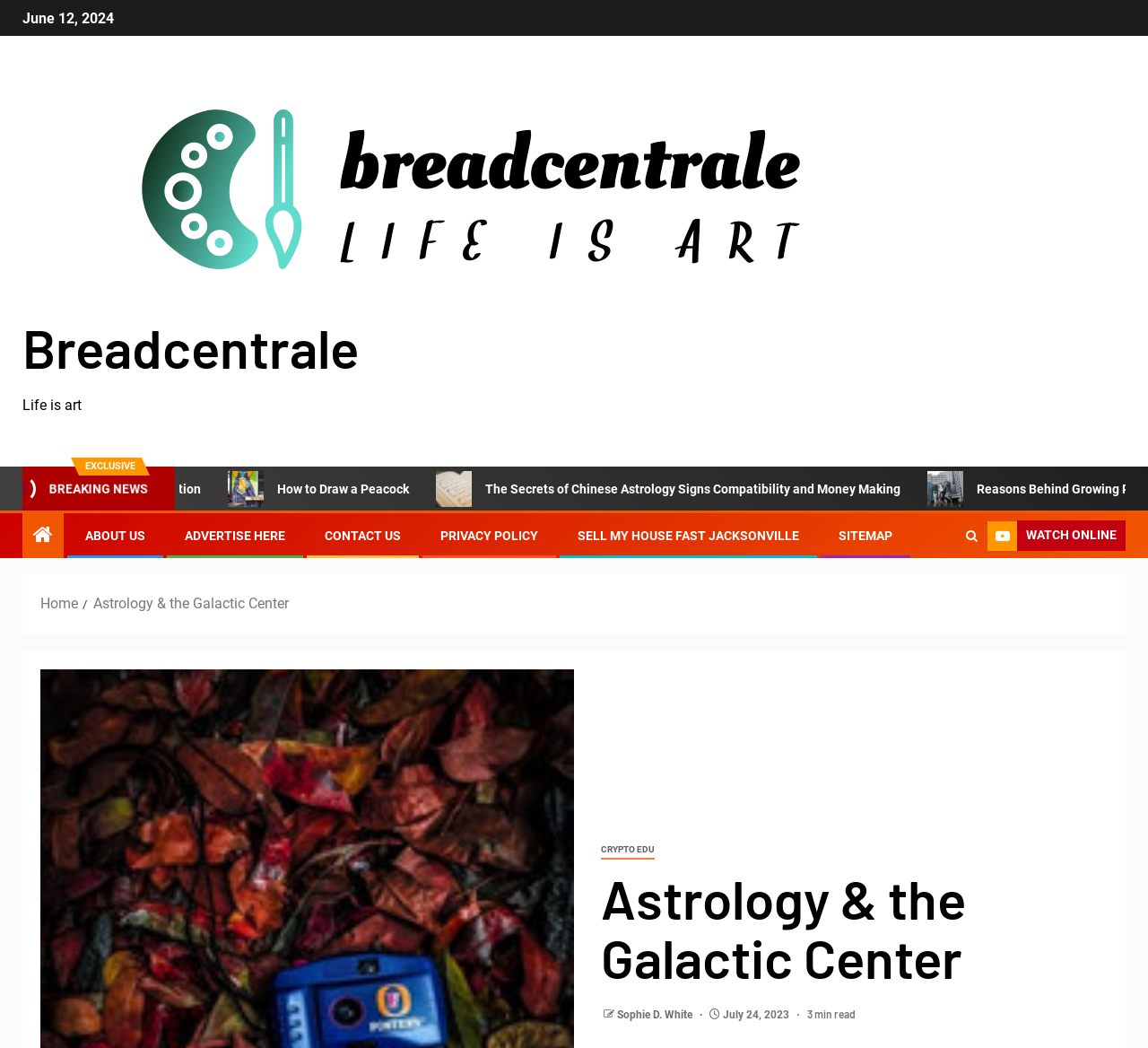Give a detailed account of the webpage, highlighting key information.

The webpage appears to be a blog or article page focused on astrology and the galactic center. At the top, there is a date "June 12, 2024" and a link to "Breadcentrale" with an accompanying image. Below this, there is a tagline "Life is art" and a section with highlighted text "EXCLUSIVE" and "BREAKING NEWS".

The main content area features three links with accompanying images, each related to astrology and self-improvement. The links are "How to Draw a Peacock", "The Secrets of Chinese Astrology Signs Compatibility and Money Making", and another image with the title "Reasons Behind Growing Popularity of Online Movies".

On the right side of the page, there is a section with various links, including "ABOUT US", "ADVERTISE HERE", "CONTACT US", "PRIVACY POLICY", and others. There is also a link with a search icon and a "WATCH ONLINE" button.

Below this section, there is a navigation menu with breadcrumbs, showing the current page "Astrology & the Galactic Center" and a link to the "Home" page. The main article title "Astrology & the Galactic Center" is displayed prominently, followed by a link to "CRYPTO EDU" and another link to an author's name, "Sophie D. White". The article's publication date "July 24, 2023" and a "3 min read" indicator are also displayed.